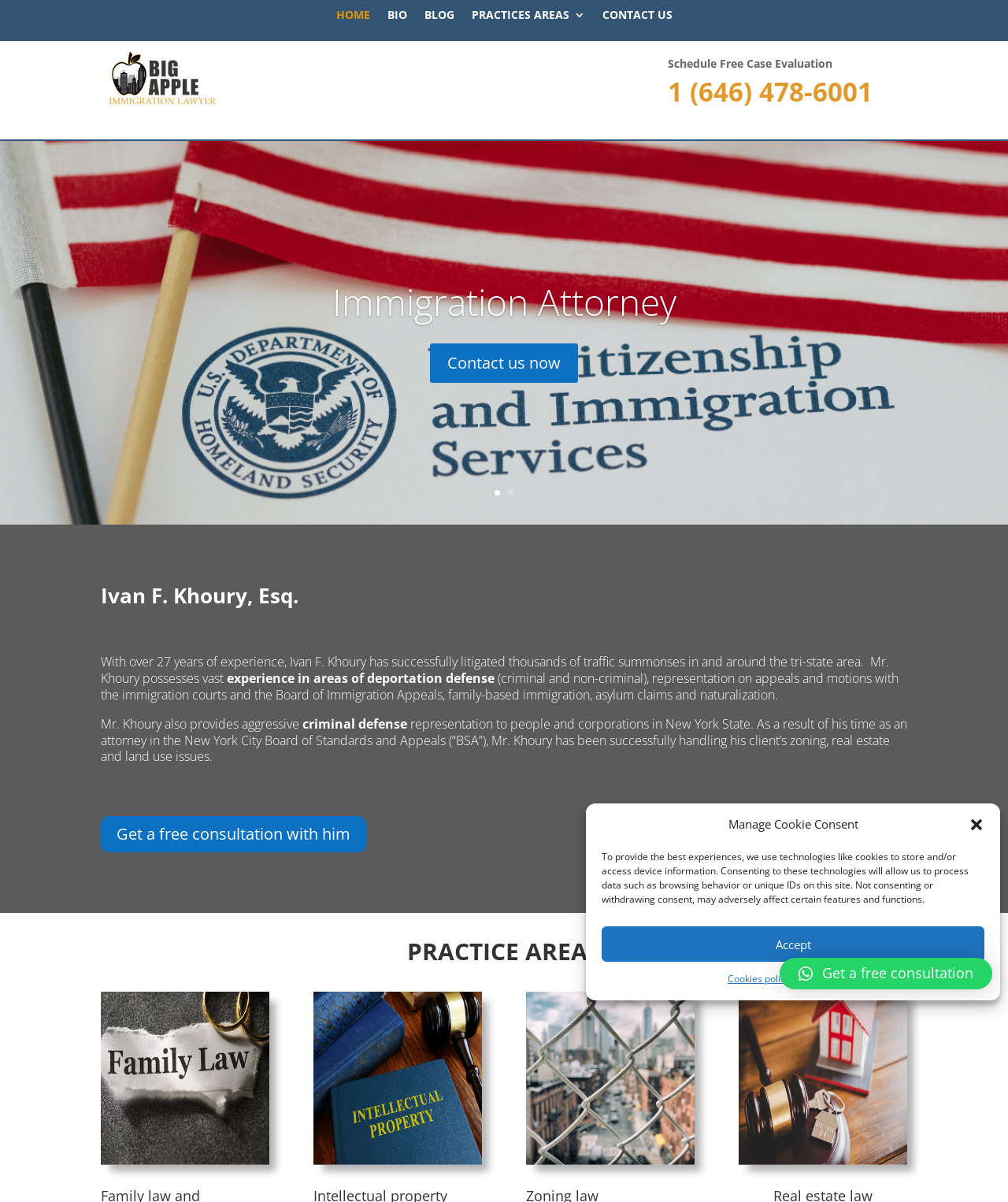Refer to the screenshot and answer the following question in detail:
What areas of law does the lawyer practice?

The lawyer practices in areas of law including immigration, criminal, and matrimonial, as mentioned in the meta description and also in the text describing Ivan F. Khoury's experience.